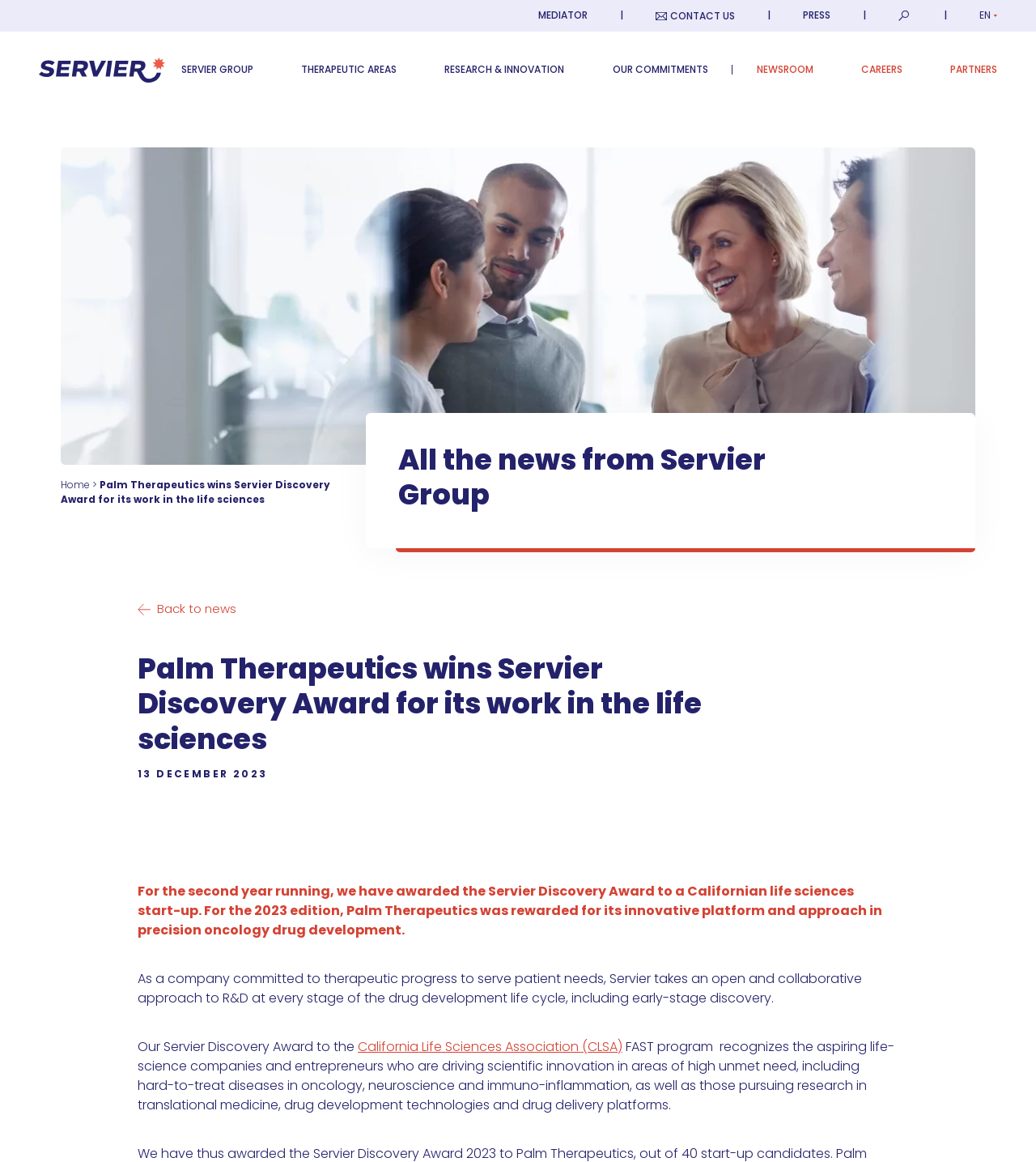Can you find and provide the title of the webpage?

All the news from Servier Group